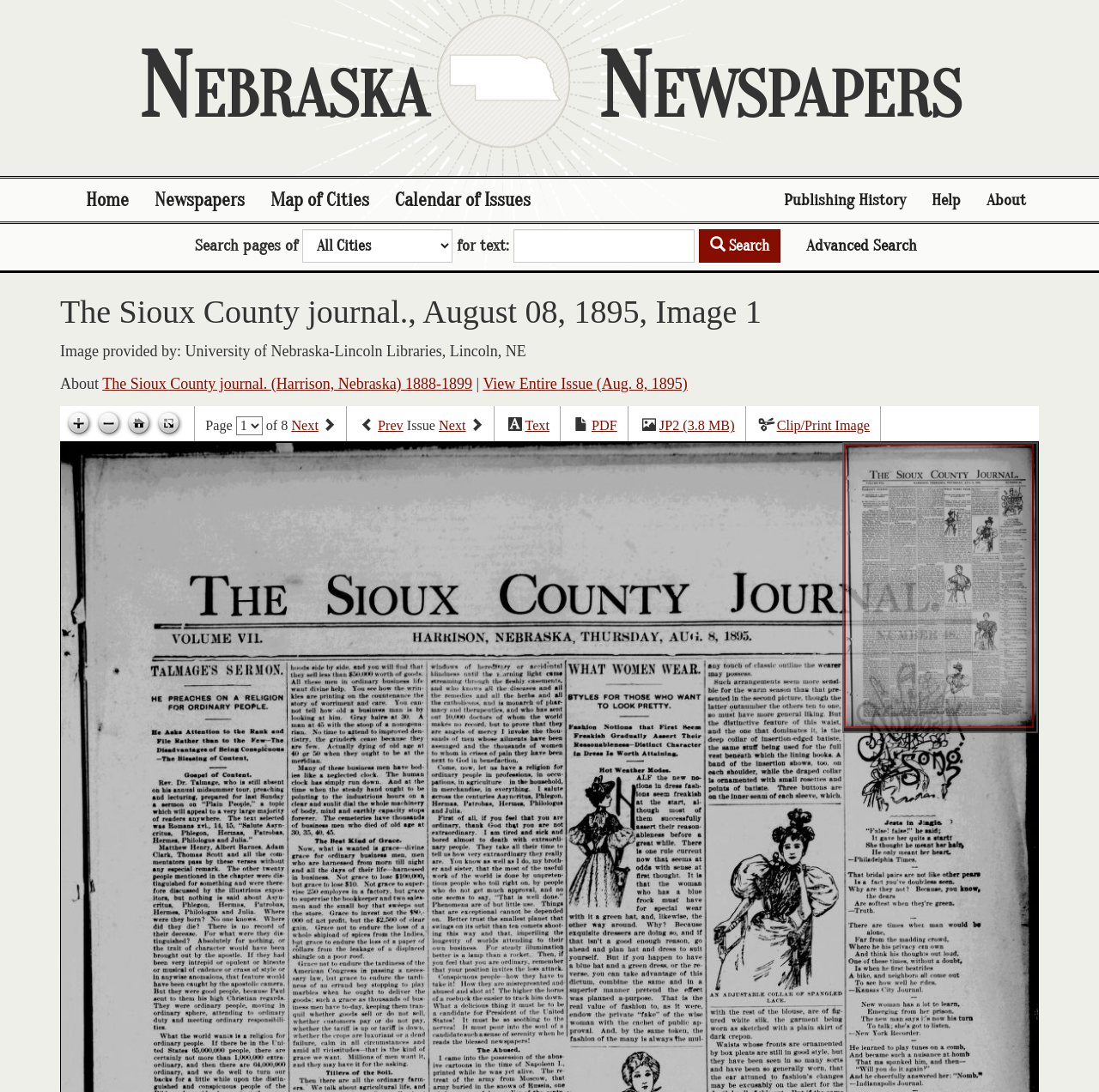What is the name of the library that provided the image?
Refer to the screenshot and answer in one word or phrase.

University of Nebraska-Lincoln Libraries